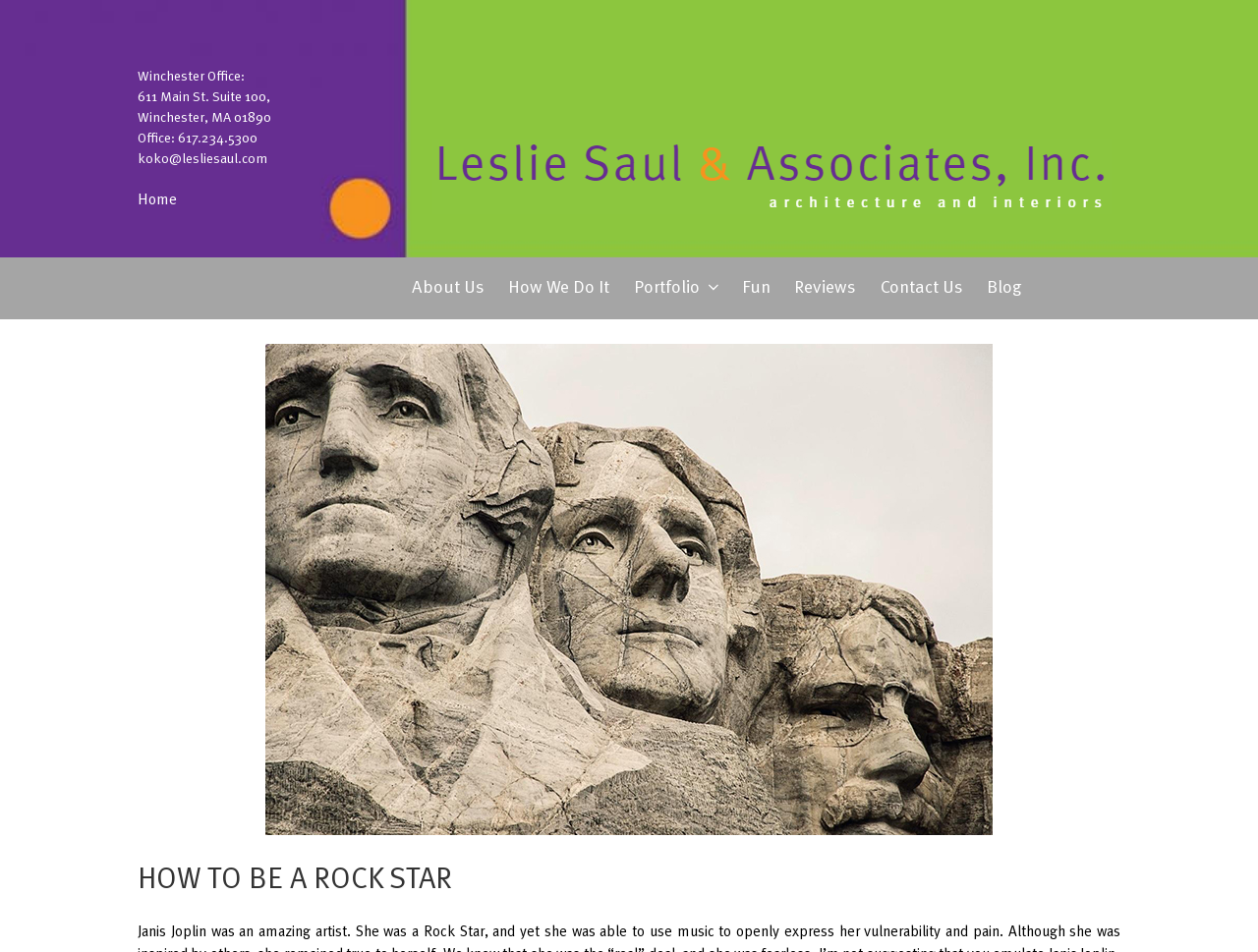What is the office address?
Answer the question with a single word or phrase, referring to the image.

611 Main St. Suite 100, Winchester, MA 01890